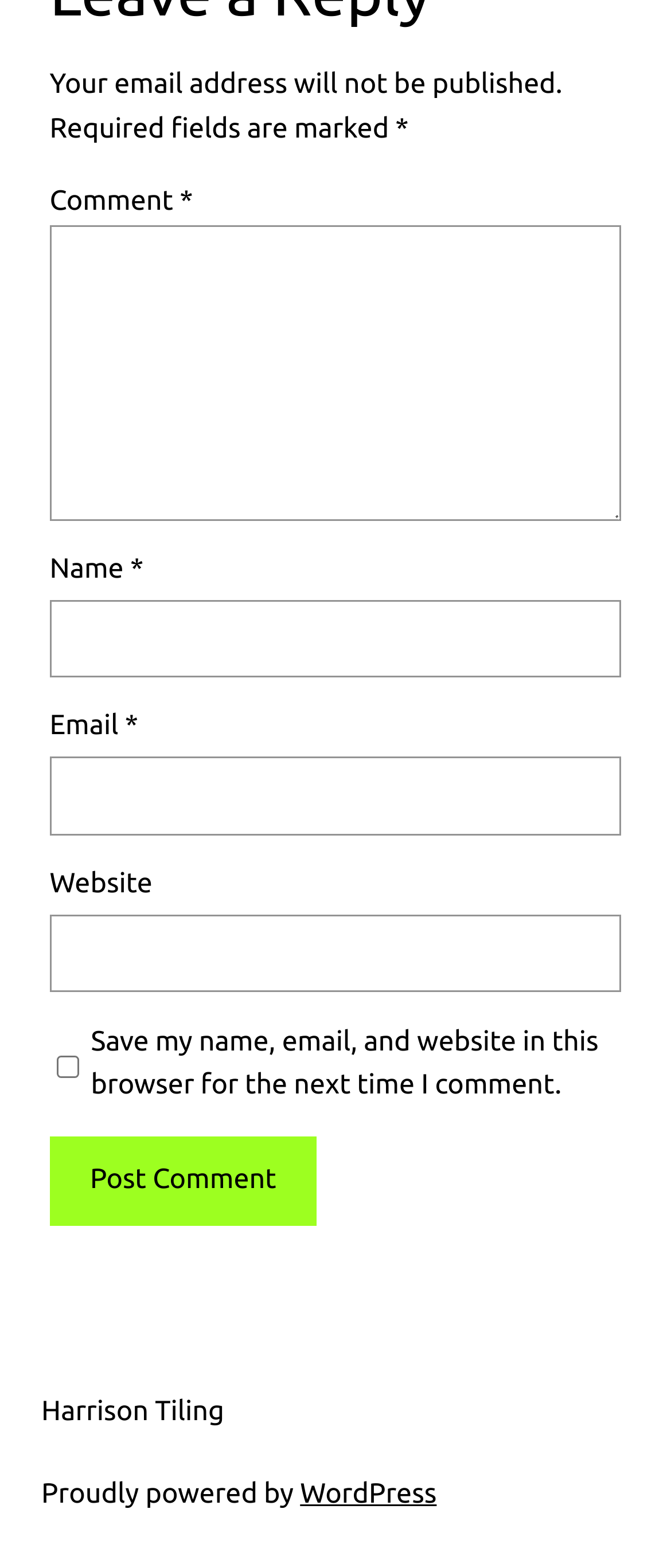Please identify the coordinates of the bounding box that should be clicked to fulfill this instruction: "Enter a comment".

[0.074, 0.144, 0.926, 0.332]